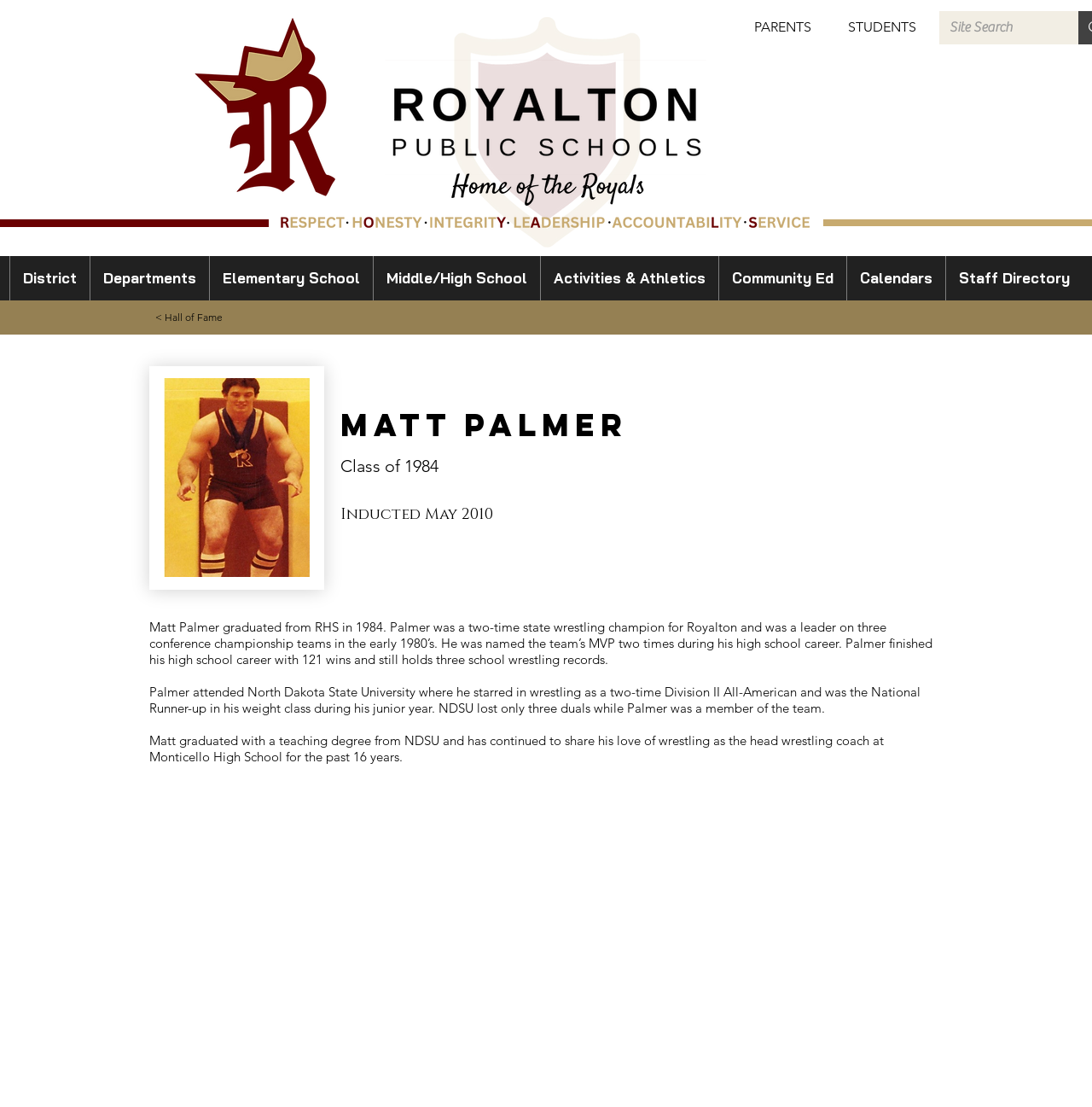Please provide a brief answer to the following inquiry using a single word or phrase:
What was Matt Palmer's achievement in wrestling?

Two-time state wrestling champion